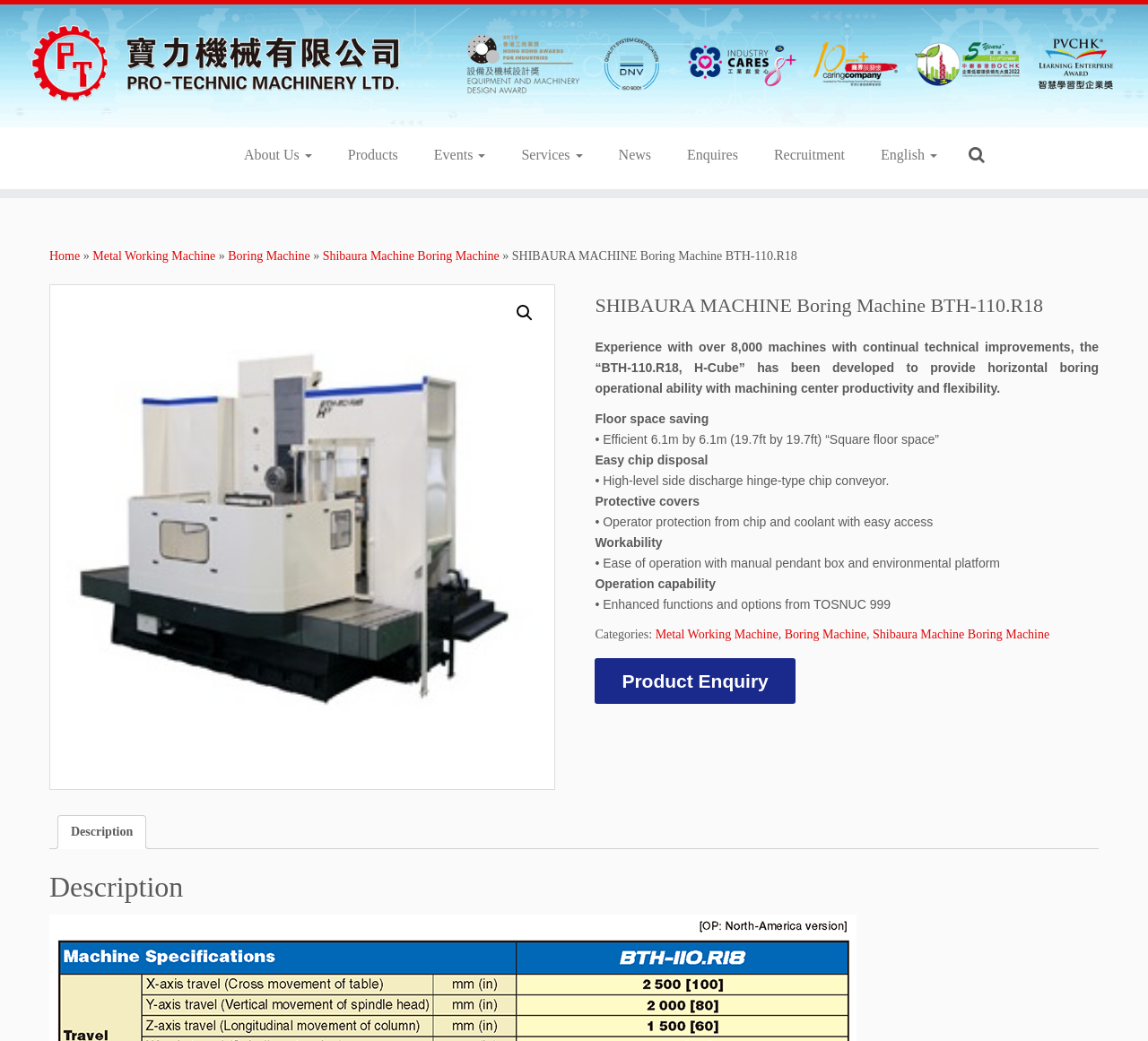Kindly determine the bounding box coordinates for the clickable area to achieve the given instruction: "Click on the Business Strategies category".

None